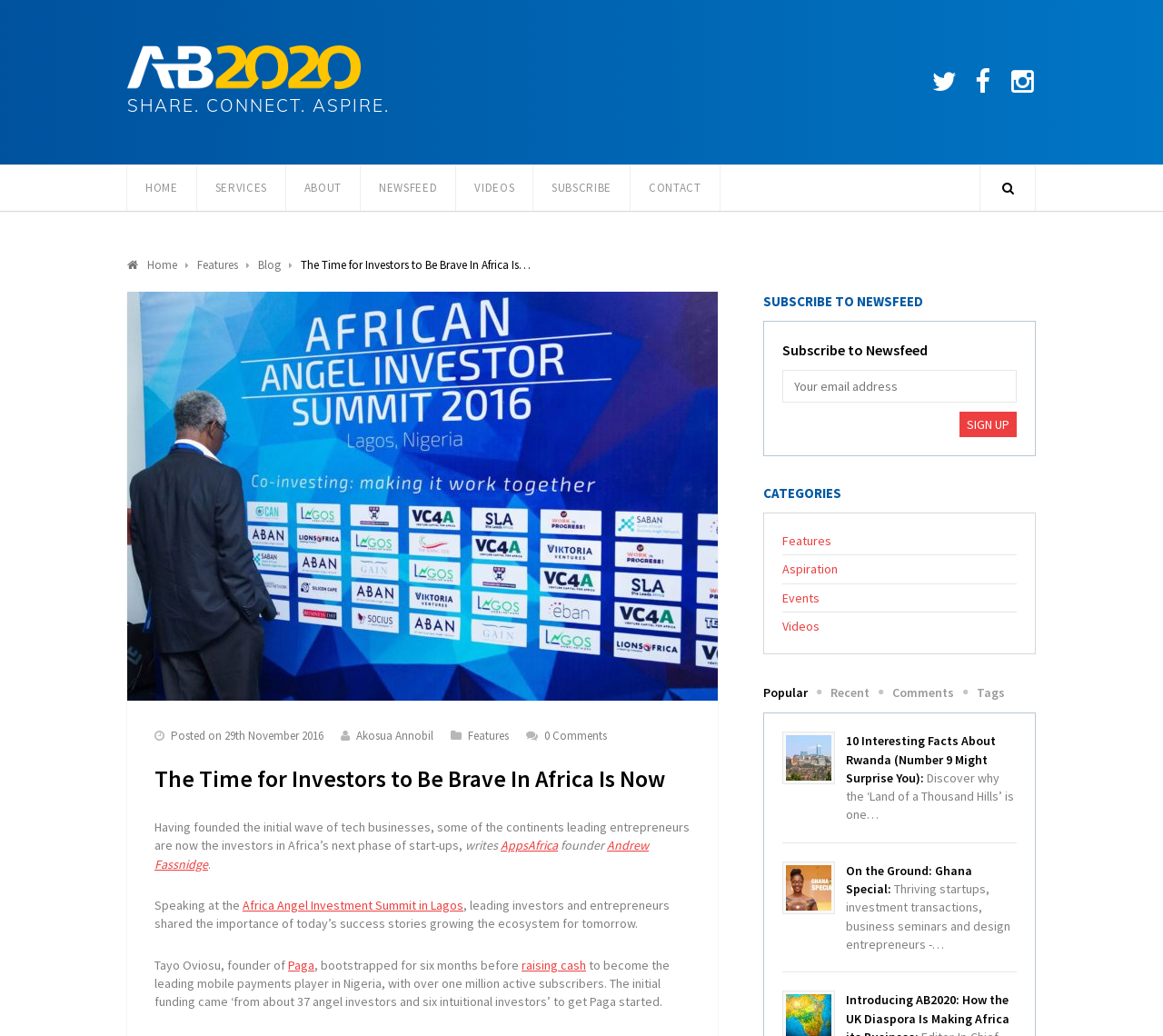Answer the question in one word or a short phrase:
What is the purpose of the textbox on the webpage?

Enter email address